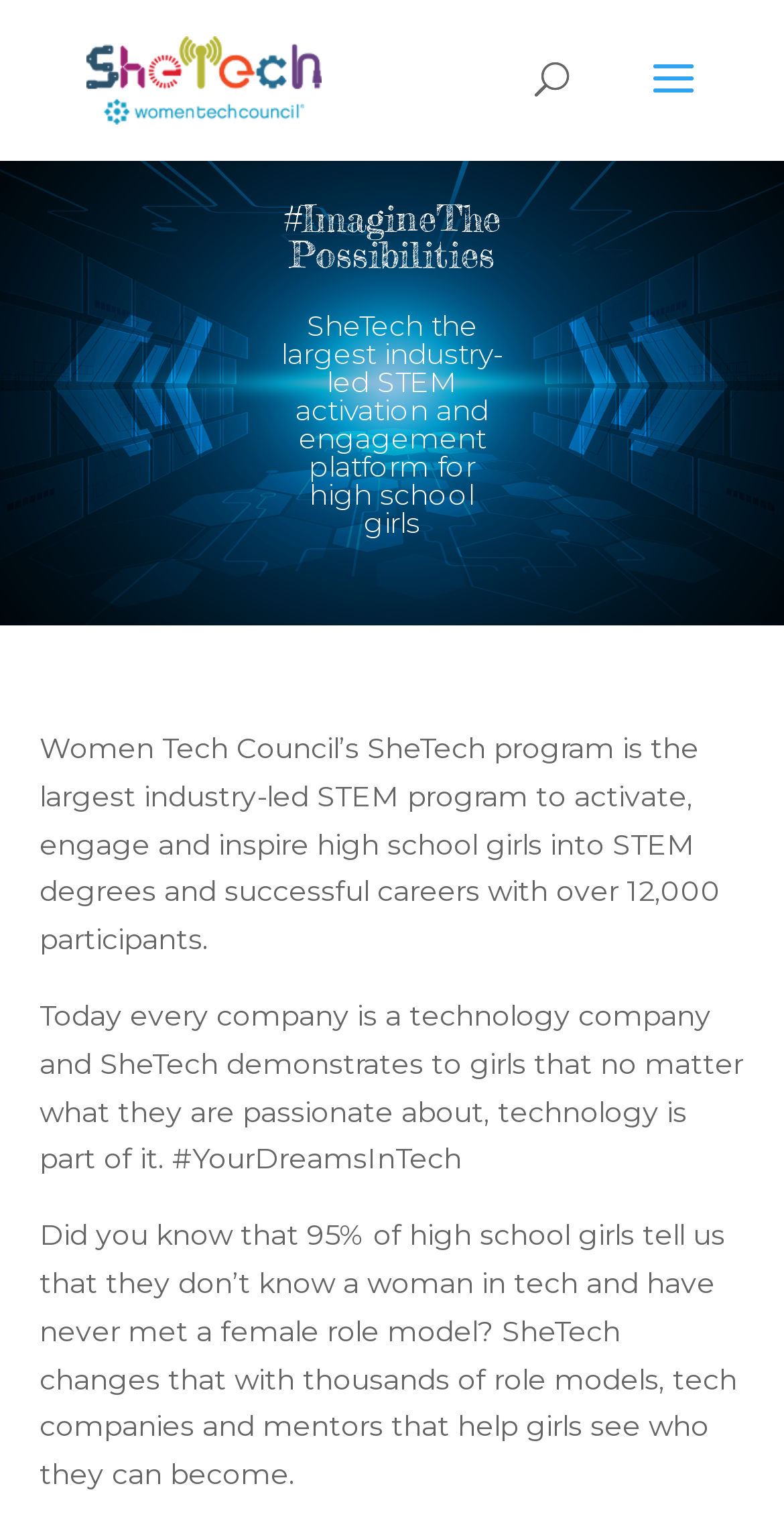Find the bounding box coordinates corresponding to the UI element with the description: "alt="SheTech"". The coordinates should be formatted as [left, top, right, bottom], with values as floats between 0 and 1.

[0.11, 0.039, 0.41, 0.062]